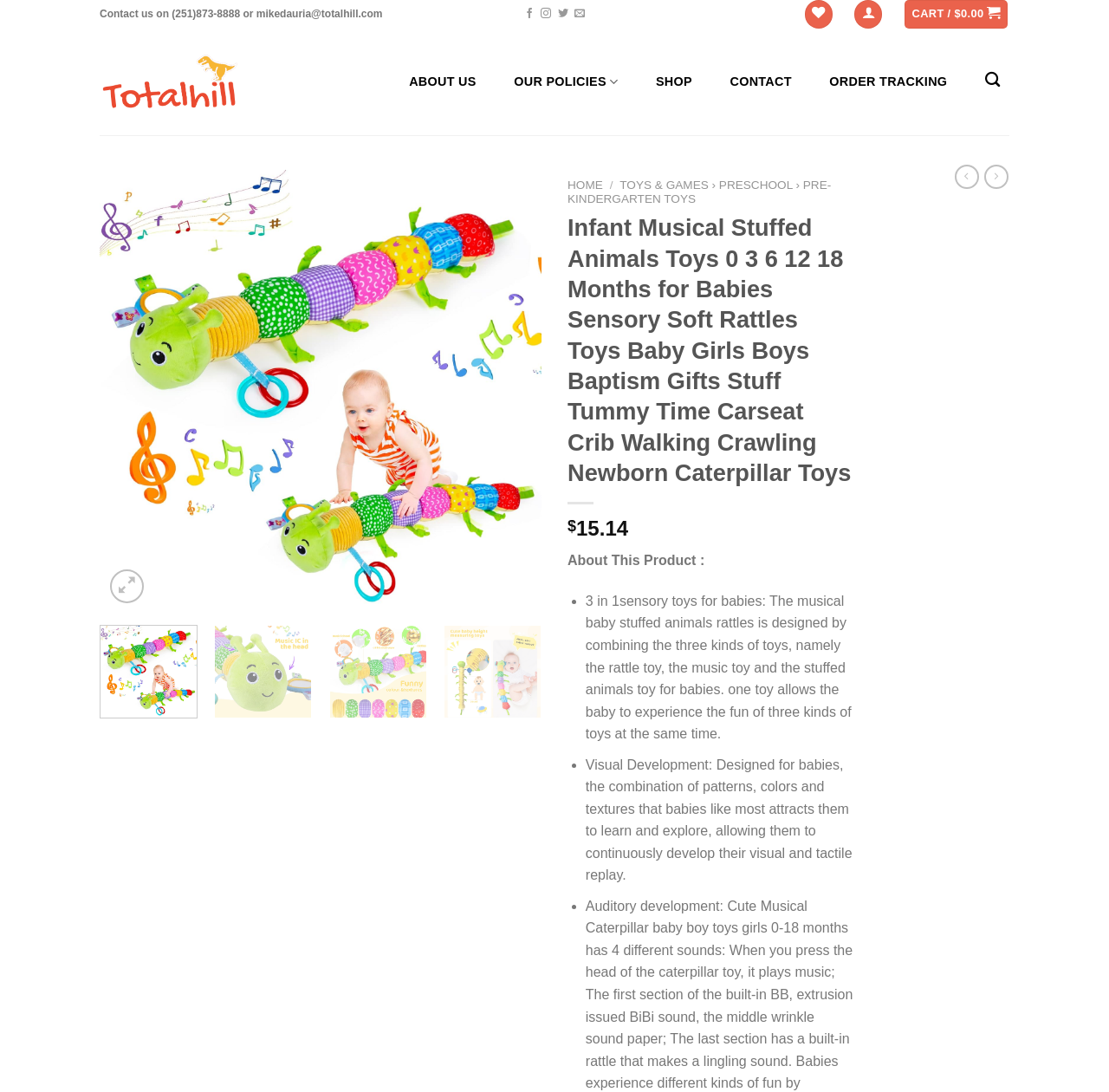Create a detailed description of the webpage's content and layout.

This webpage is an online store selling infant musical stuffed animals toys. At the top left corner, there is a contact information section with a phone number and an email address. Next to it, there are social media links to Facebook, Instagram, and Twitter, as well as a link to send an email. On the top right corner, there is a cart icon with a price of $0.00.

Below the contact information, there is a navigation menu with links to "ABOUT US", "OUR POLICIES", "SHOP", "CONTACT", and "ORDER TRACKING". On the right side of the navigation menu, there is a search bar.

The main content of the webpage is a product description section. It displays an image of the infant musical stuffed animals toys, with a title and a price of $15.14. Below the image, there is a product description section with a heading "About This Product". The description is divided into three bullet points, highlighting the features of the product, including its 3-in-1 design, visual development benefits, and other details.

On the left side of the product description section, there are navigation buttons to move to the previous or next product. Above the product description section, there is a breadcrumb navigation menu showing the product category, "TOYS & GAMES › PRESCHOOL › PRE-KINDERGARTEN TOYS".

At the bottom of the webpage, there are additional links to "HOME" and a separator line, followed by a section with social media links and a wishlist button.